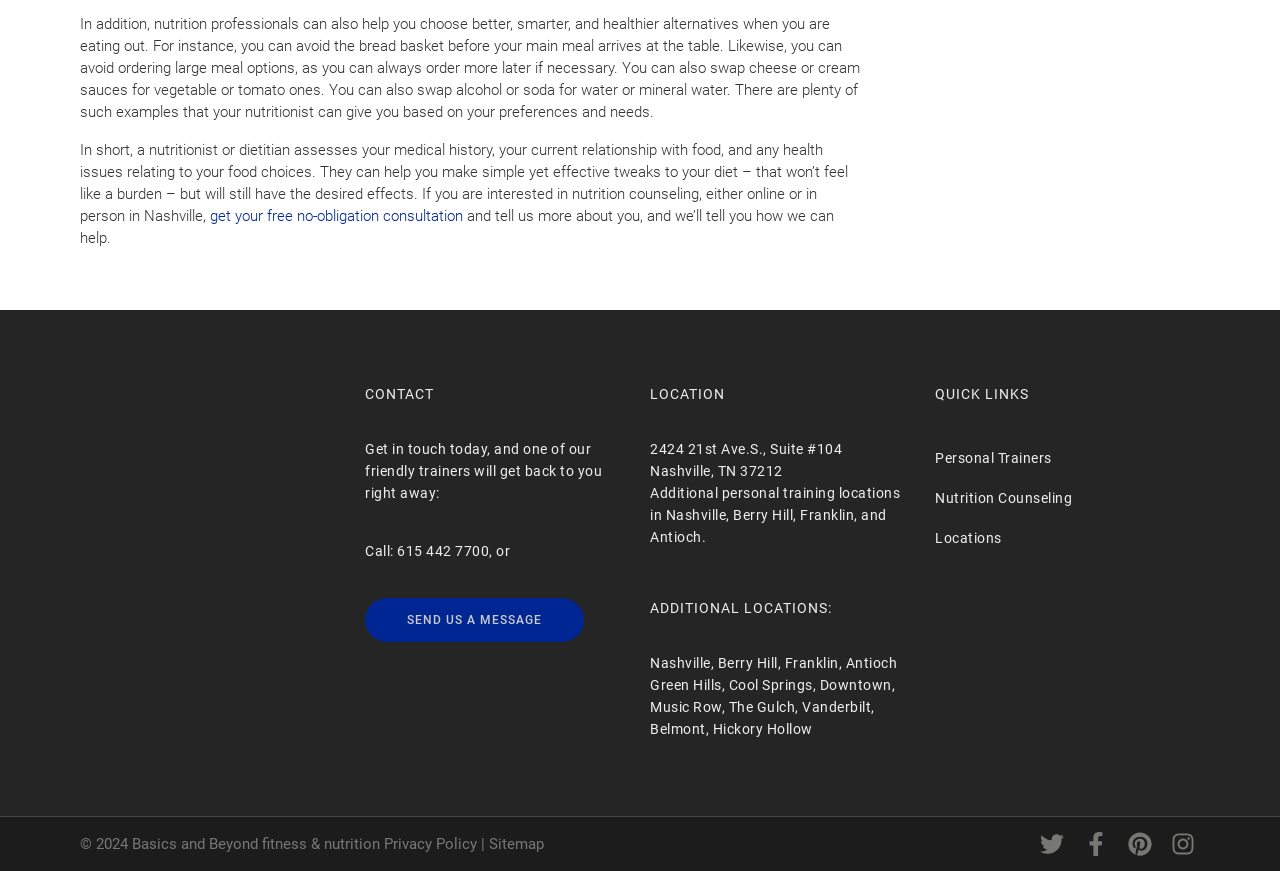Locate the bounding box coordinates of the element's region that should be clicked to carry out the following instruction: "call the phone number". The coordinates need to be four float numbers between 0 and 1, i.e., [left, top, right, bottom].

[0.31, 0.623, 0.382, 0.642]